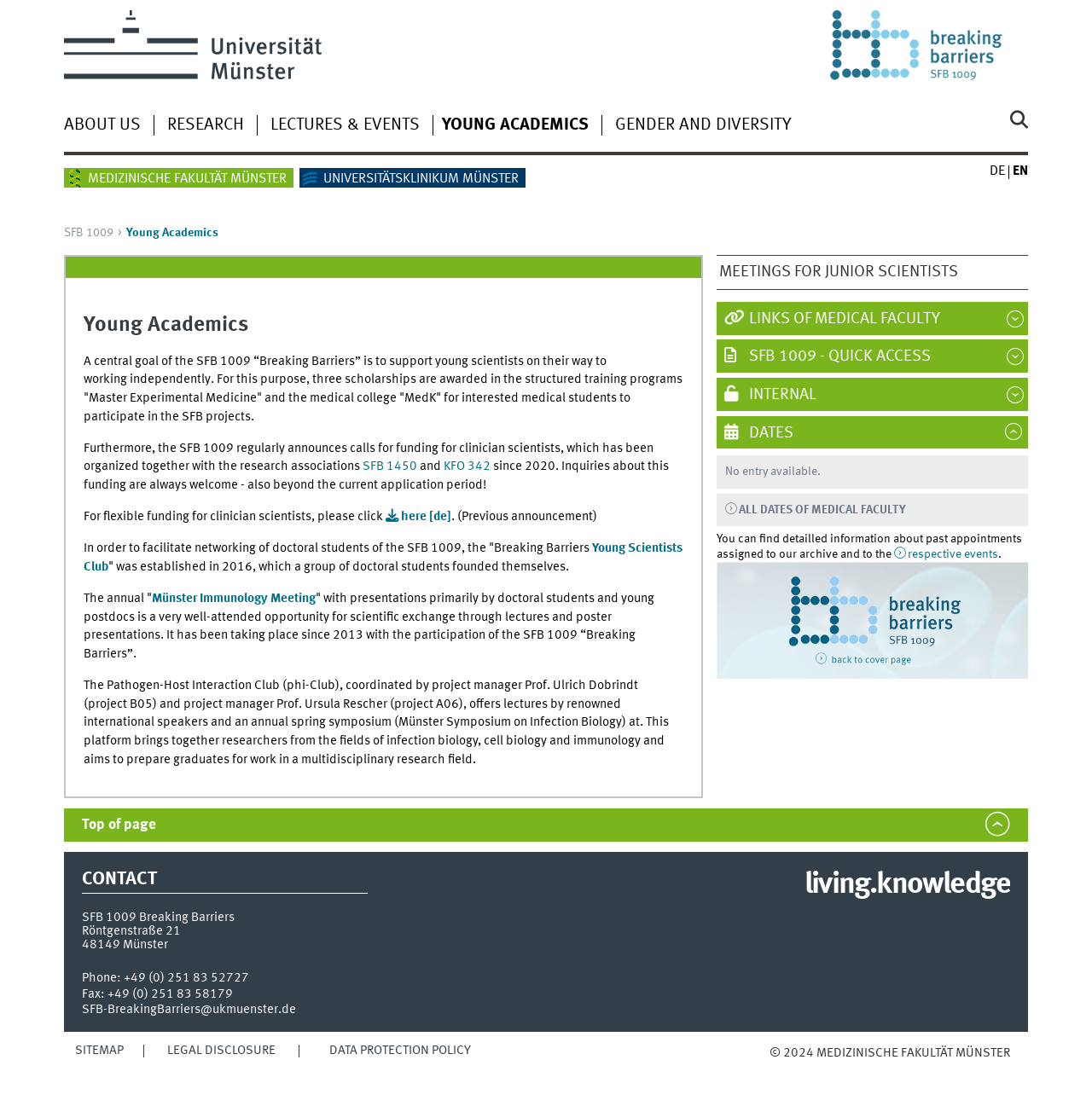Please determine the bounding box coordinates of the element to click on in order to accomplish the following task: "Contact us through email". Ensure the coordinates are four float numbers ranging from 0 to 1, i.e., [left, top, right, bottom].

None